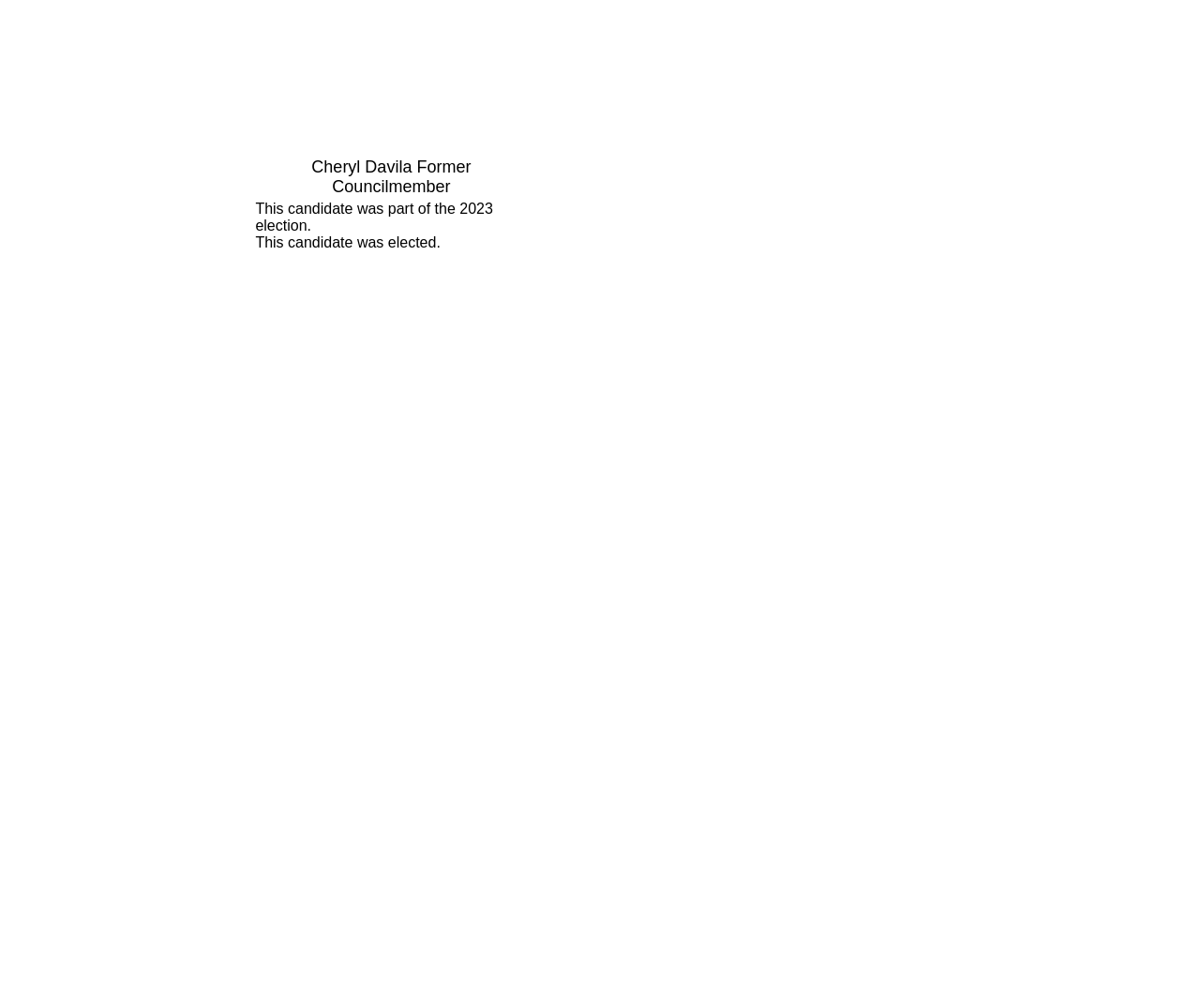Please provide a brief answer to the question using only one word or phrase: 
What is the occupation of Cheryl Davila?

Former Councilmember